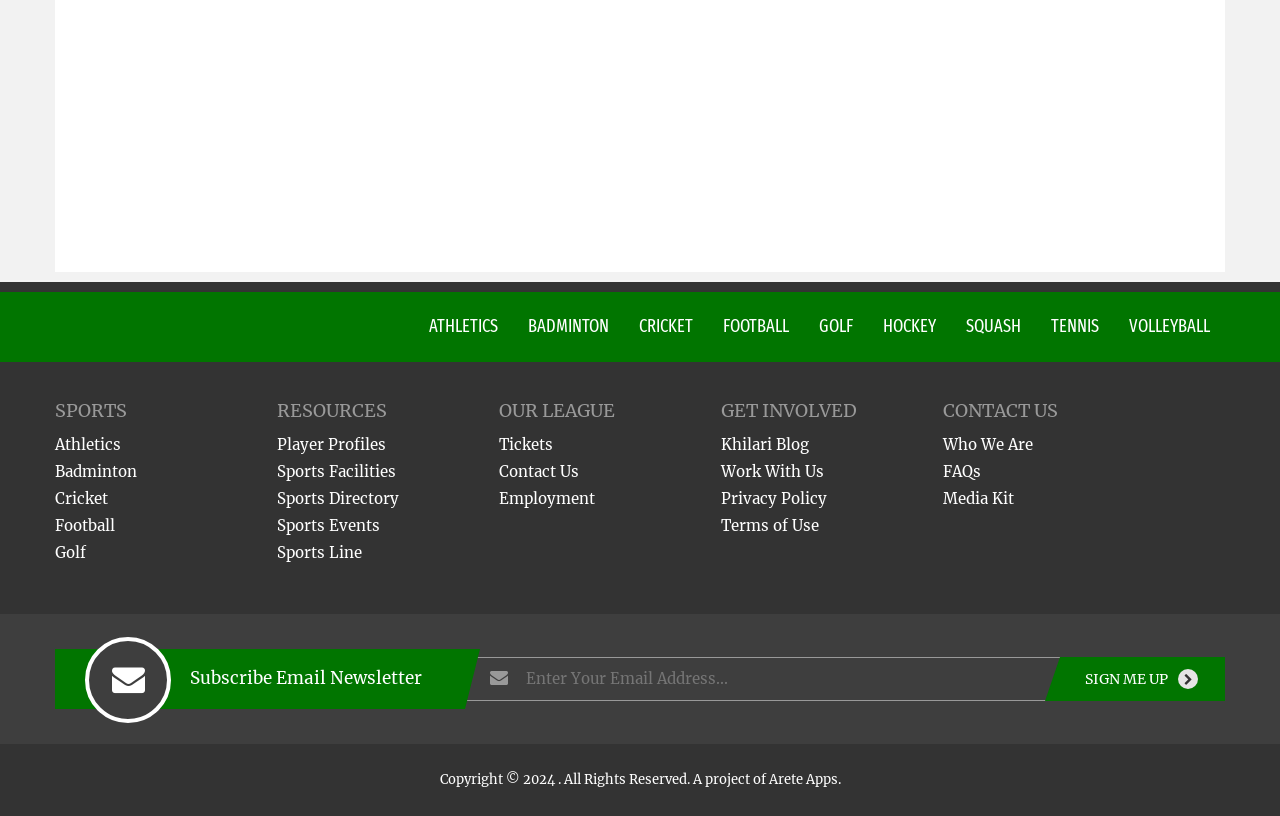Please mark the clickable region by giving the bounding box coordinates needed to complete this instruction: "Click on VOLLEYBALL".

[0.882, 0.386, 0.945, 0.413]